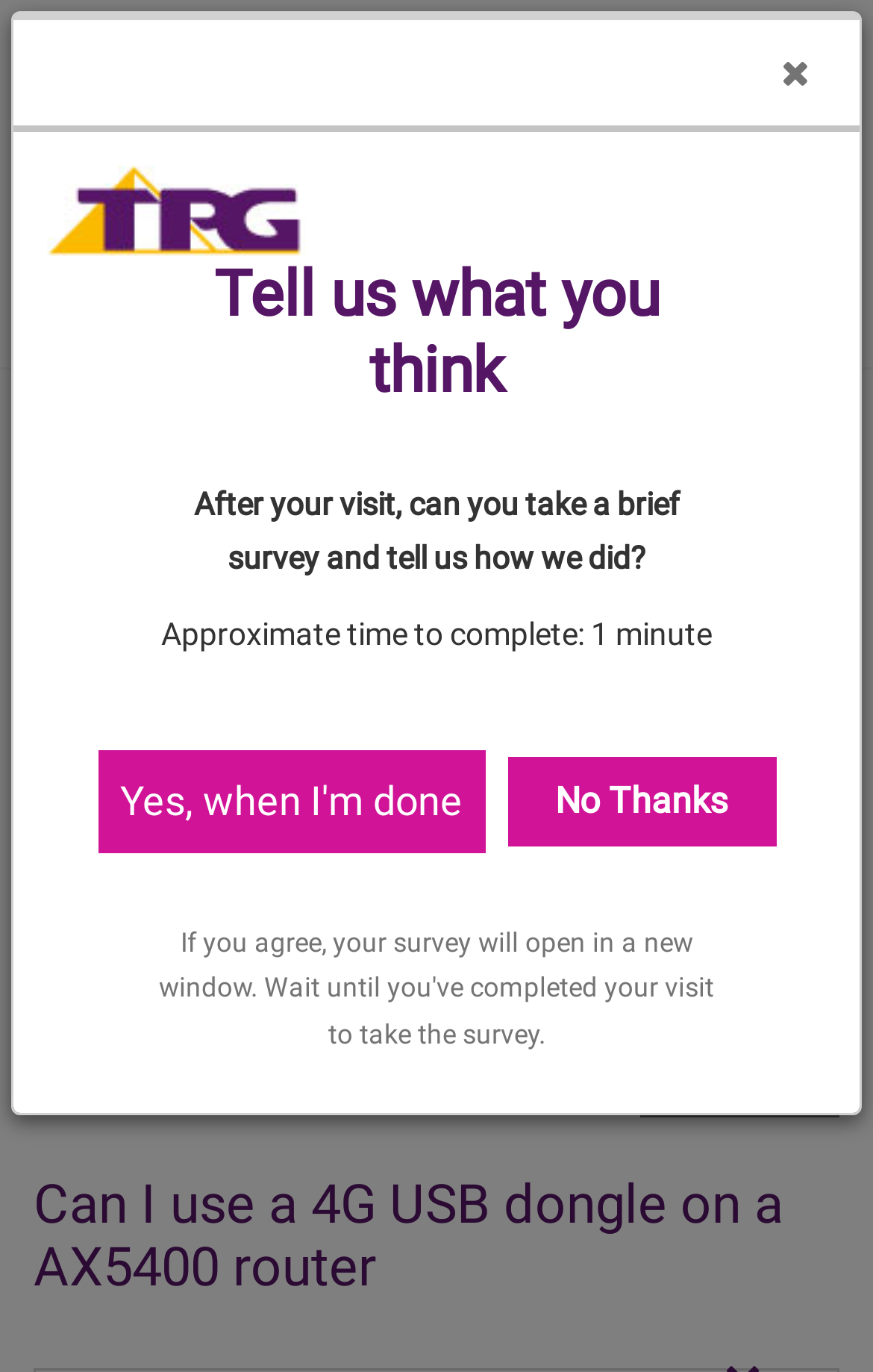How many buttons are there in the top navigation bar?
Answer the question in a detailed and comprehensive manner.

I counted the number of button elements in the top navigation bar and found three buttons: a button with the text '', a button with the text '', and a button with the text 'Search'.